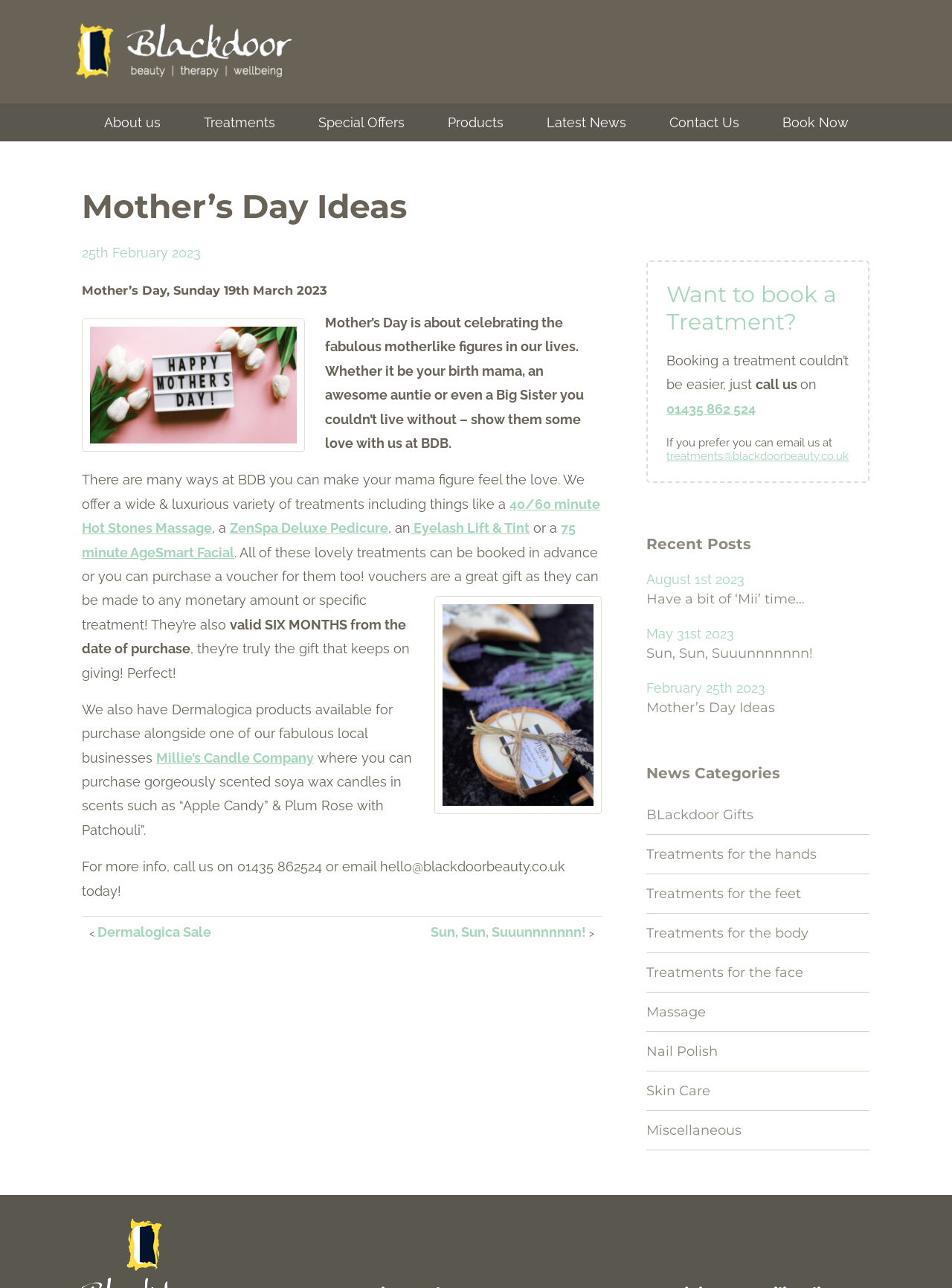What is the validity period of the vouchers?
Give a single word or phrase as your answer by examining the image.

SIX MONTHS